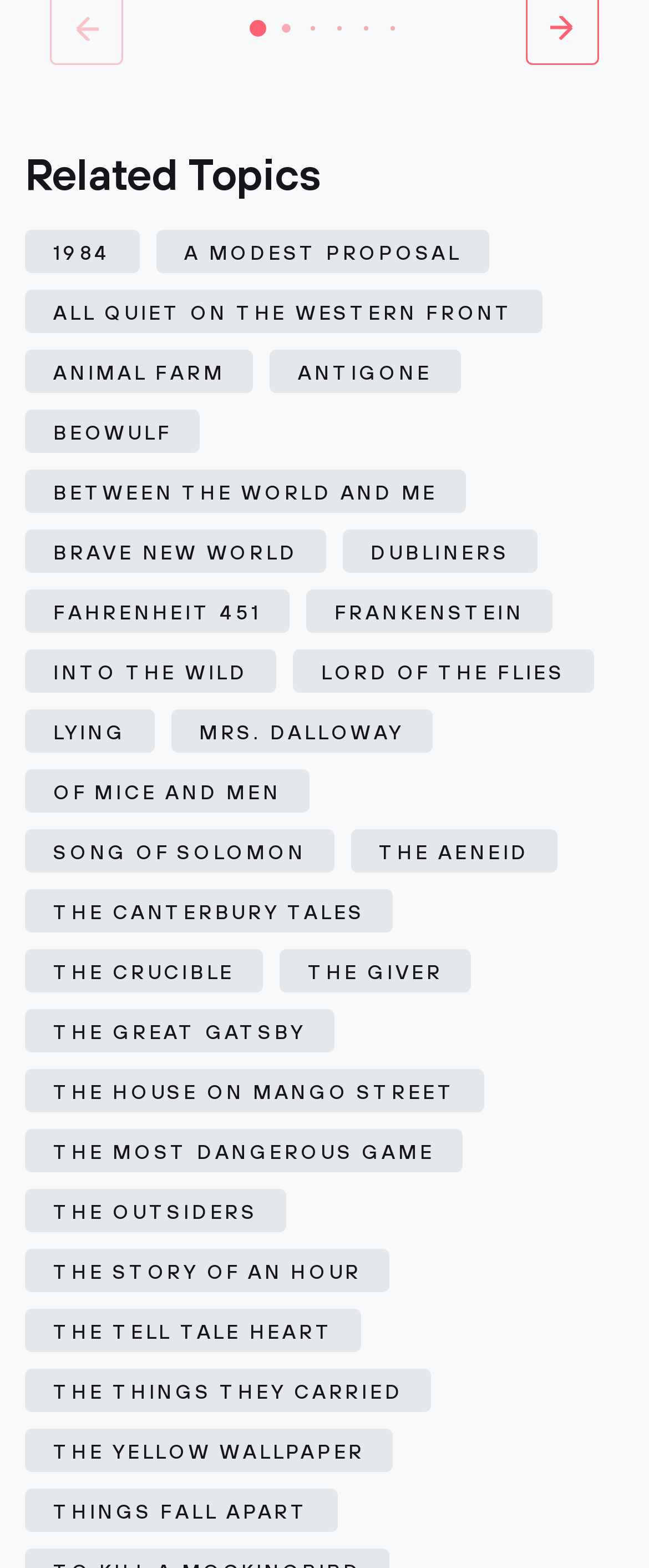Provide the bounding box coordinates of the HTML element this sentence describes: "Things Fall Apart". The bounding box coordinates consist of four float numbers between 0 and 1, i.e., [left, top, right, bottom].

[0.038, 0.949, 0.52, 0.977]